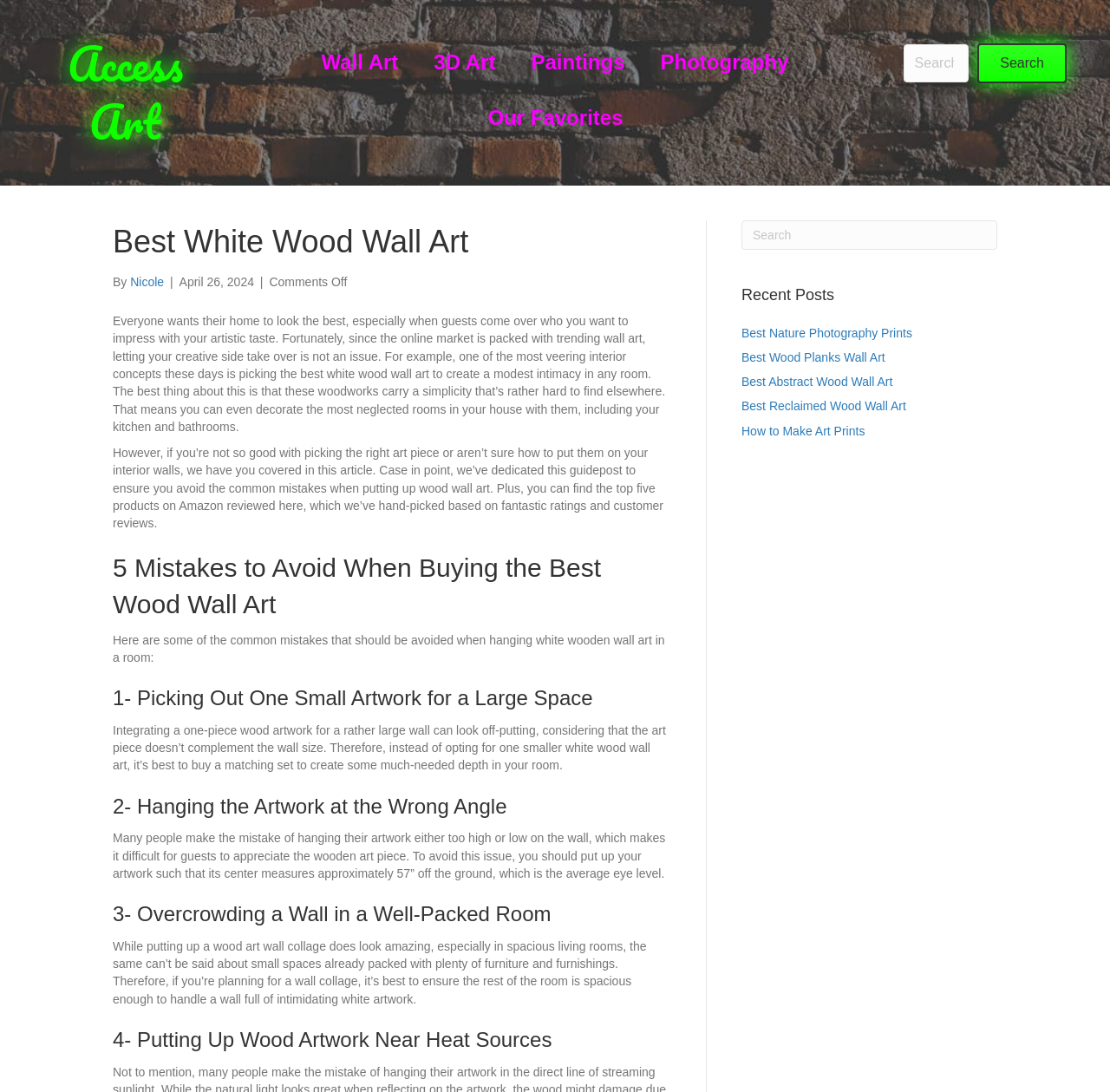Determine the bounding box coordinates of the target area to click to execute the following instruction: "Search for something."

[0.814, 0.041, 0.873, 0.075]